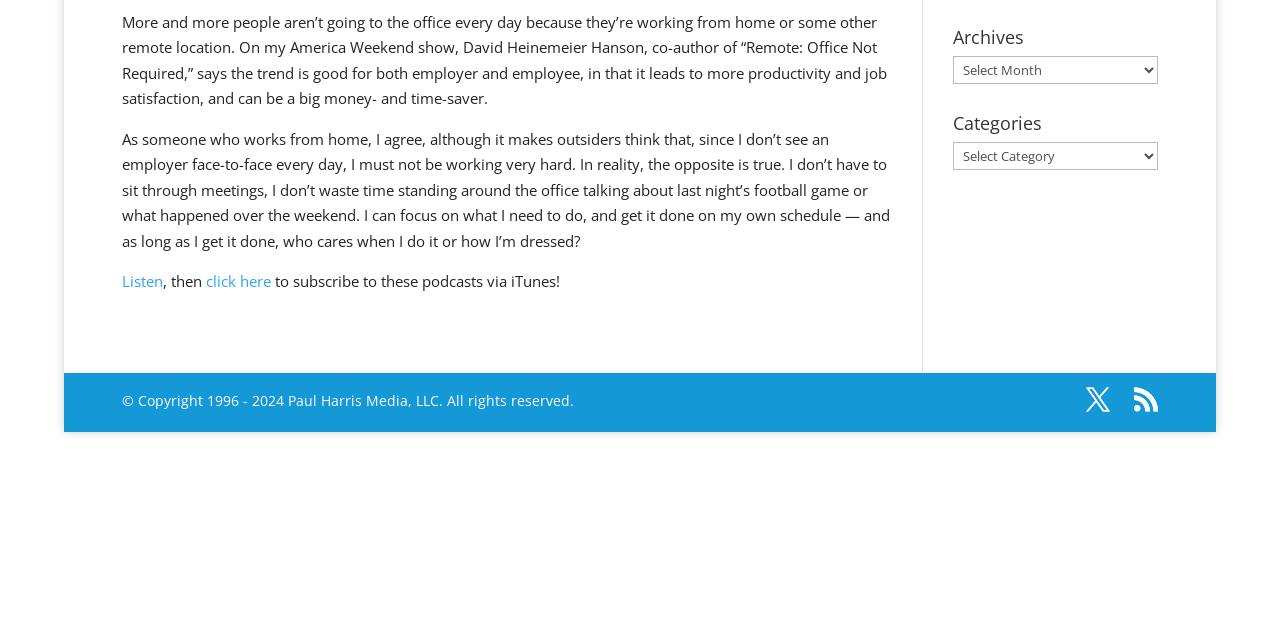Determine the bounding box coordinates (top-left x, top-left y, bottom-right x, bottom-right y) of the UI element described in the following text: click here

[0.161, 0.423, 0.211, 0.455]